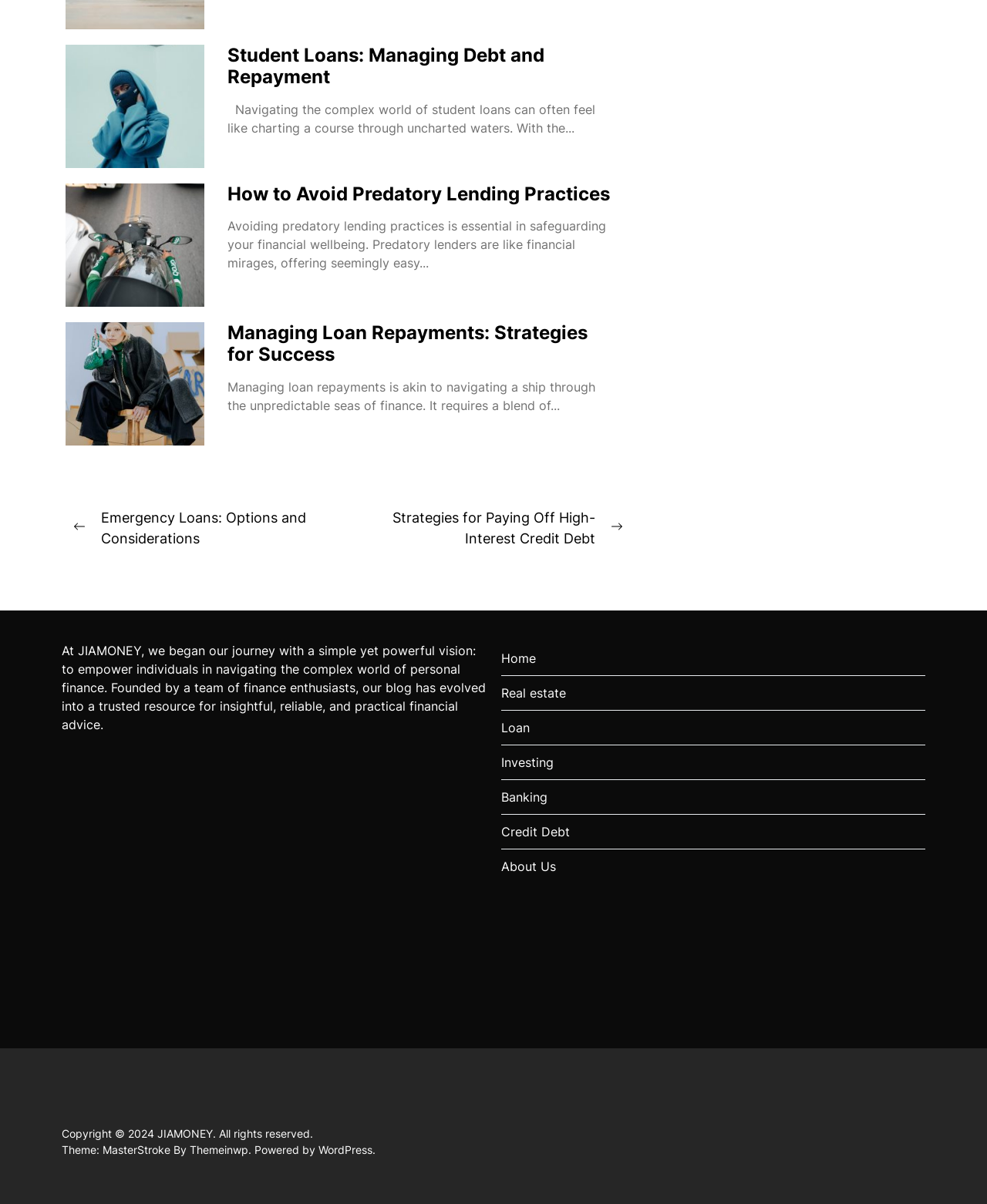Please answer the following question using a single word or phrase: 
What is the copyright year of the website?

2024